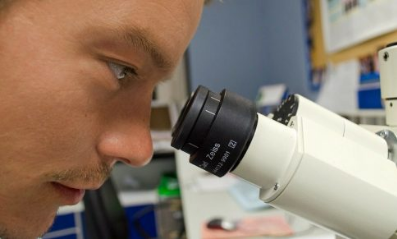Write a descriptive caption for the image, covering all notable aspects.

In a research environment focused on graphology, a person is intently observing through the eyepiece of a microscope. The close-up shot captures their concentrated expression, showcasing the intricacies of scientific exploration. The microscope, a crucial tool in analyzing handwriting samples and related materials, is positioned prominently, emphasizing the importance of detailed observation in the study of graphology. The background hints at a busy workspace, likely filled with various research materials, illustrating the depth of inquiry into the links between handwriting and psychological traits. This image exemplifies the blend of science and art inherent in graphology research.